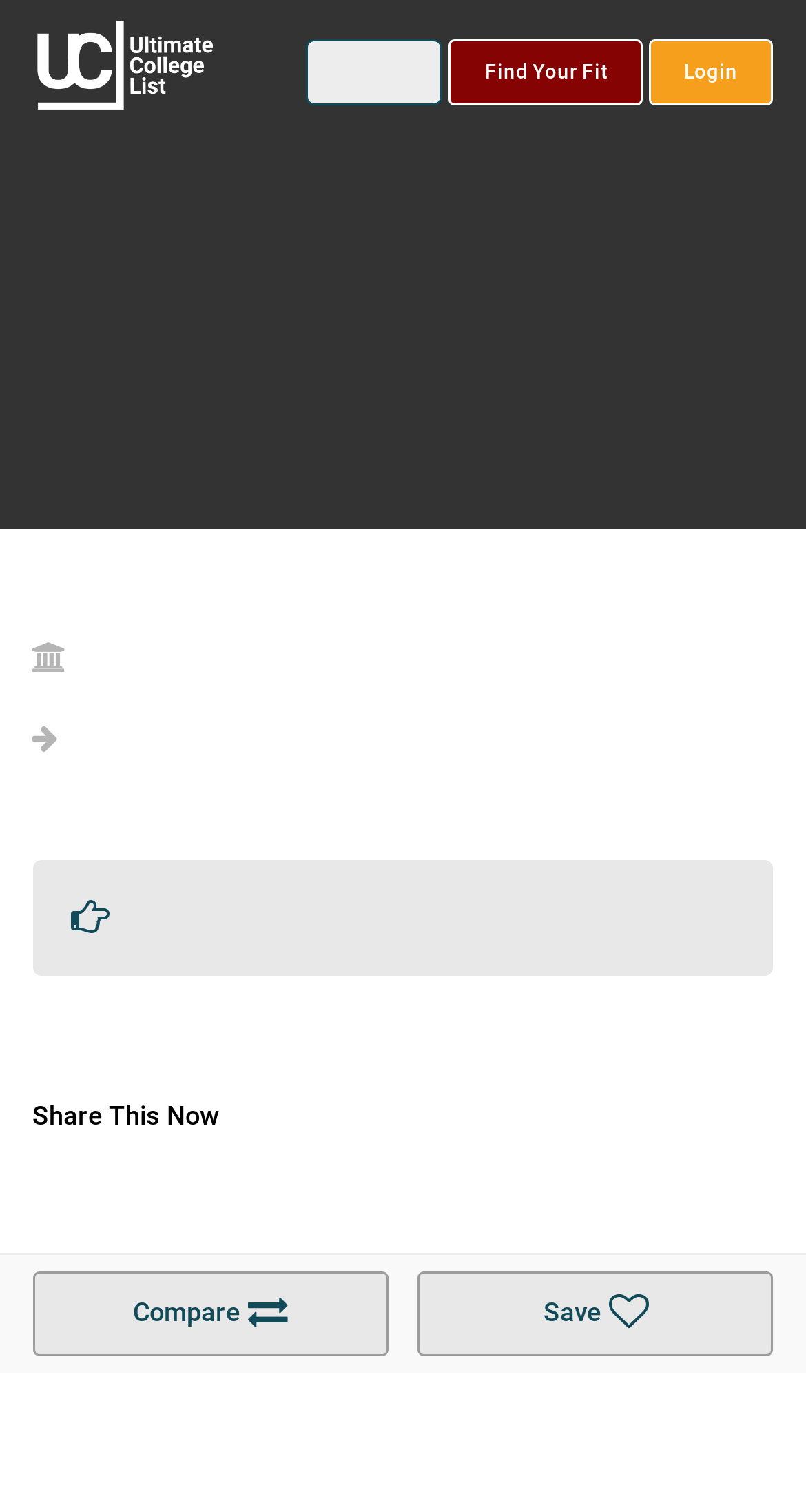Identify and provide the bounding box coordinates of the UI element described: "Find Your Fit". The coordinates should be formatted as [left, top, right, bottom], with each number being a float between 0 and 1.

[0.557, 0.025, 0.797, 0.07]